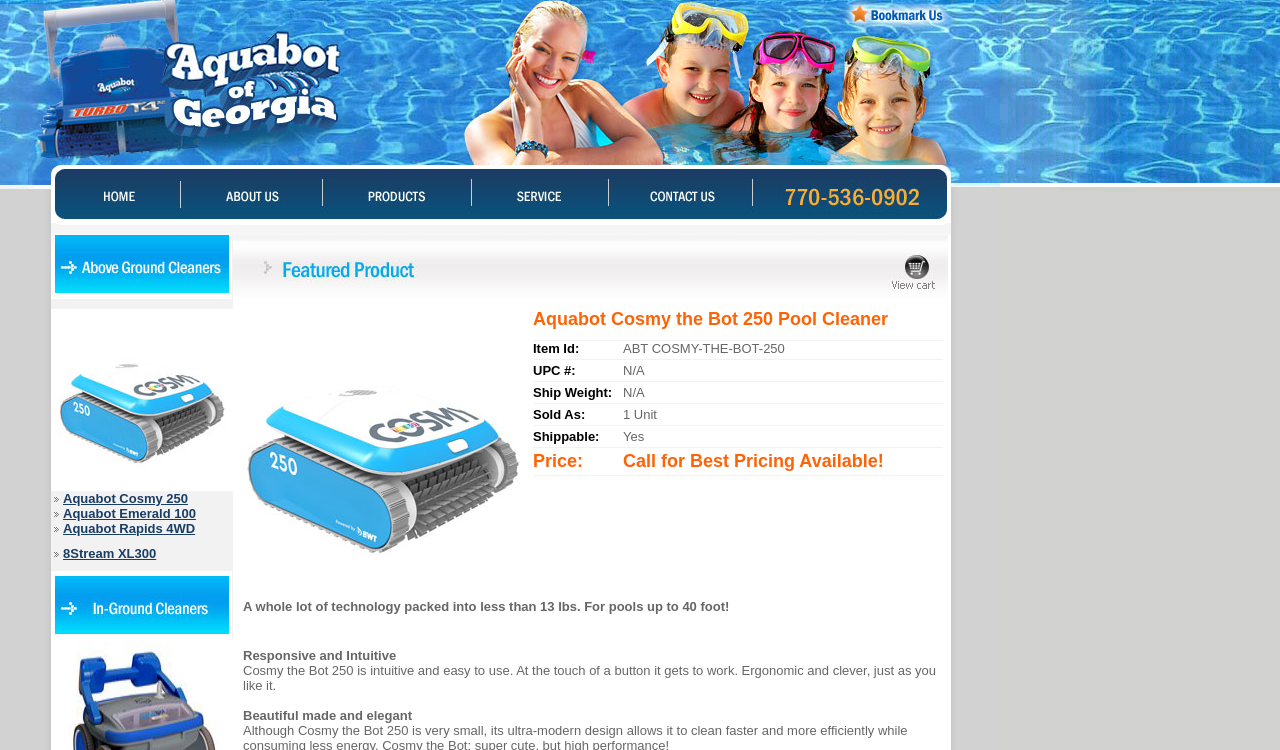What is the name of the company?
Provide a short answer using one word or a brief phrase based on the image.

Aquabot of Georgia